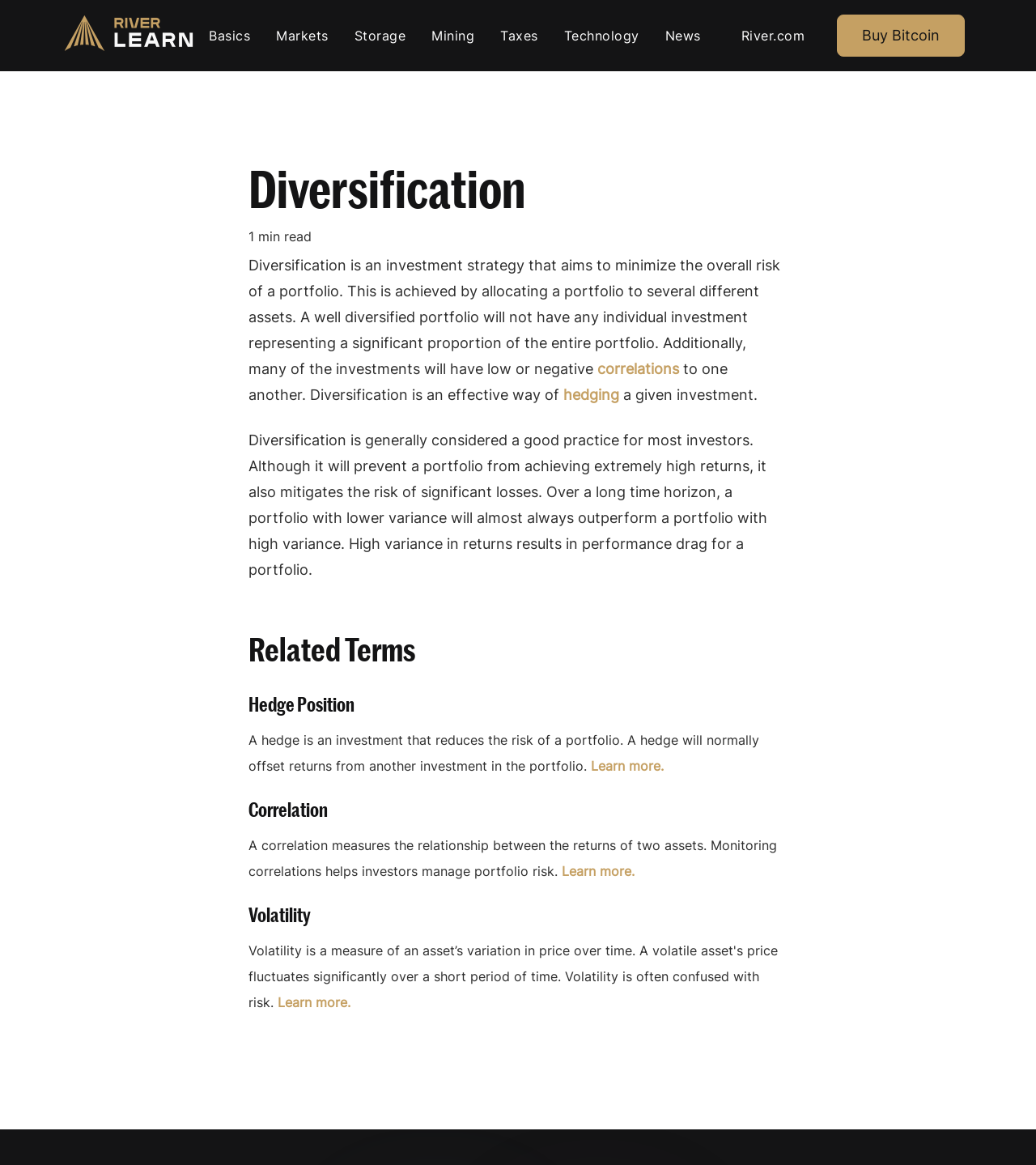Pinpoint the bounding box coordinates of the clickable element needed to complete the instruction: "Click on the River Logo". The coordinates should be provided as four float numbers between 0 and 1: [left, top, right, bottom].

[0.062, 0.013, 0.188, 0.048]